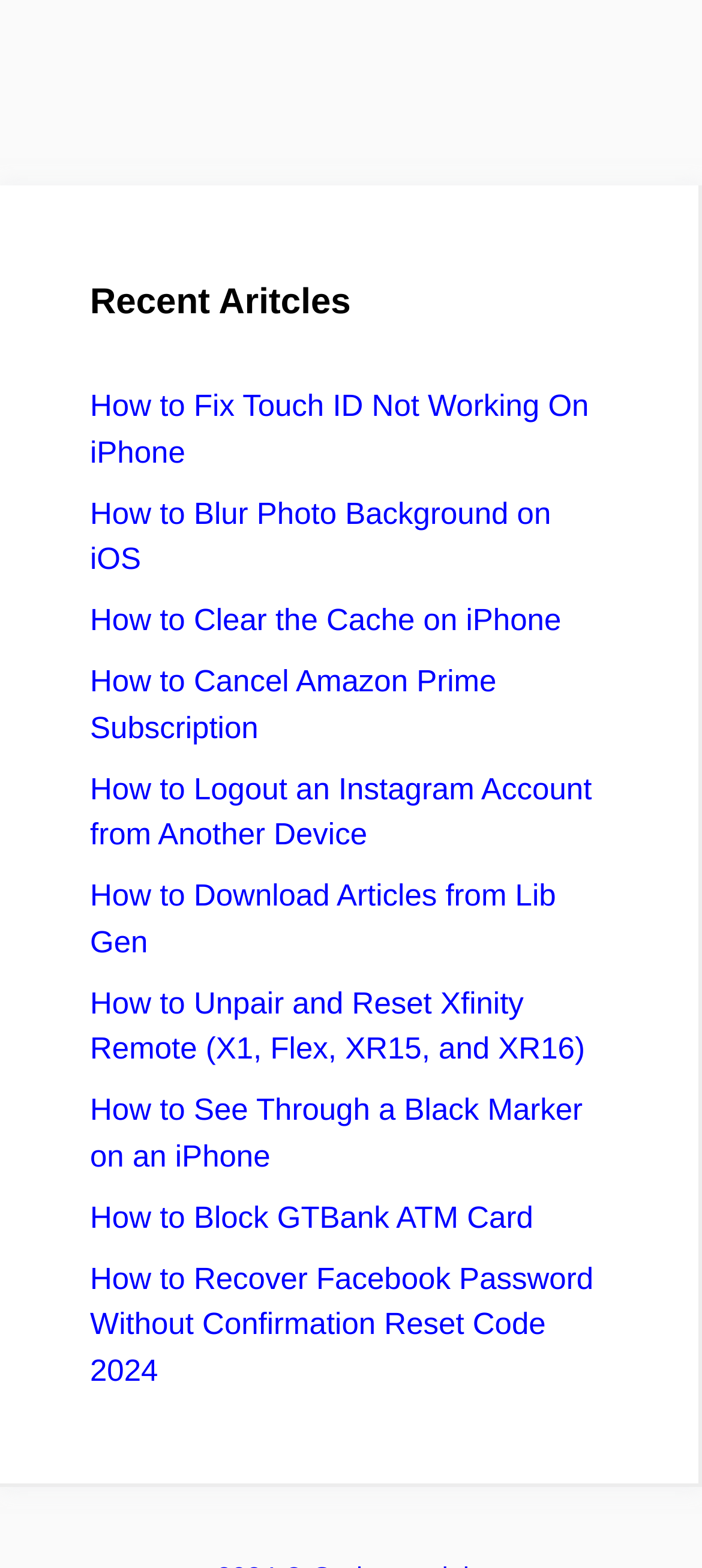Answer the question with a brief word or phrase:
What is the topic of the first article on this webpage?

Touch ID on iPhone